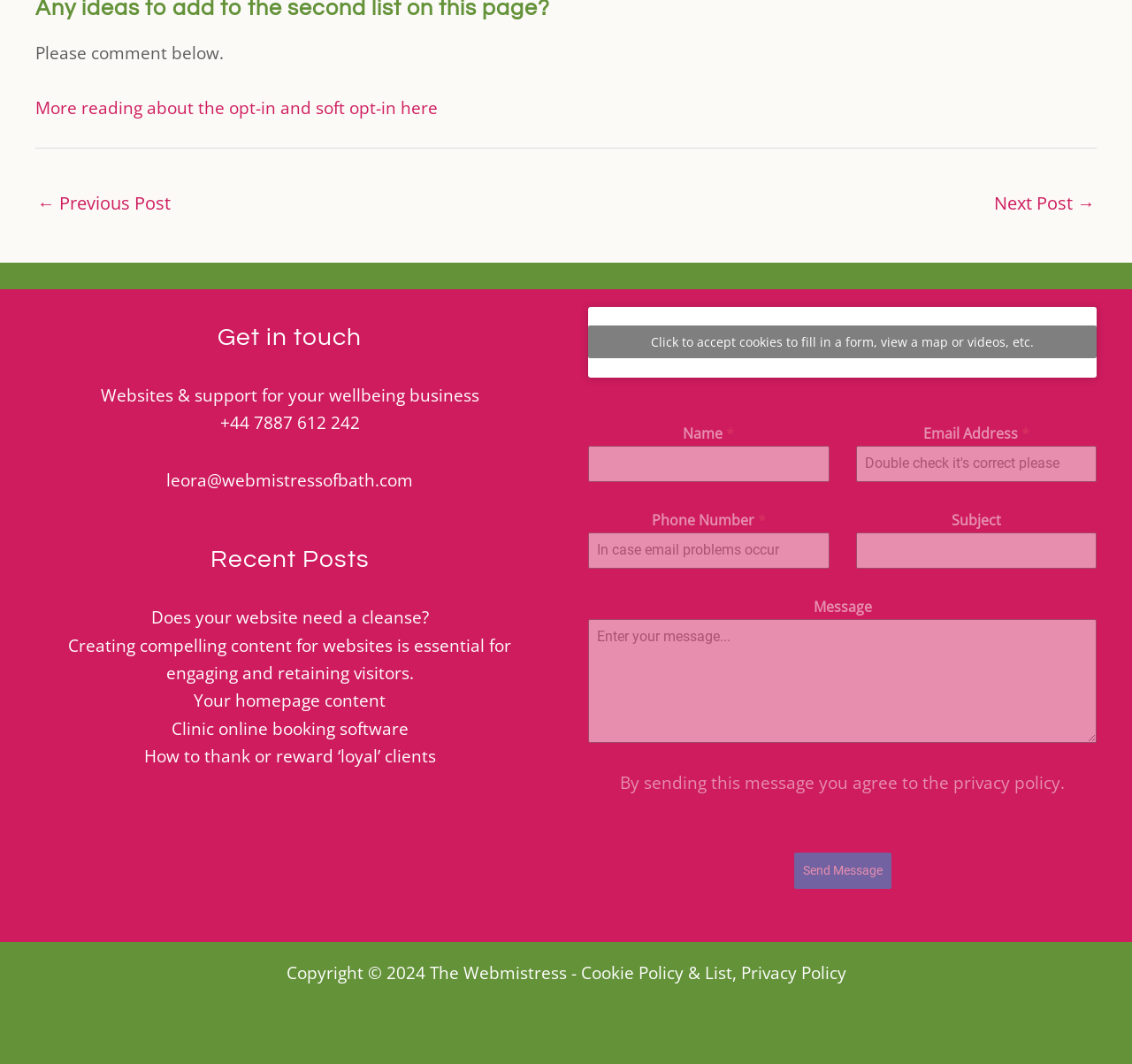Please identify the bounding box coordinates of the element's region that should be clicked to execute the following instruction: "Click the 'Send Message' button". The bounding box coordinates must be four float numbers between 0 and 1, i.e., [left, top, right, bottom].

[0.701, 0.802, 0.787, 0.835]